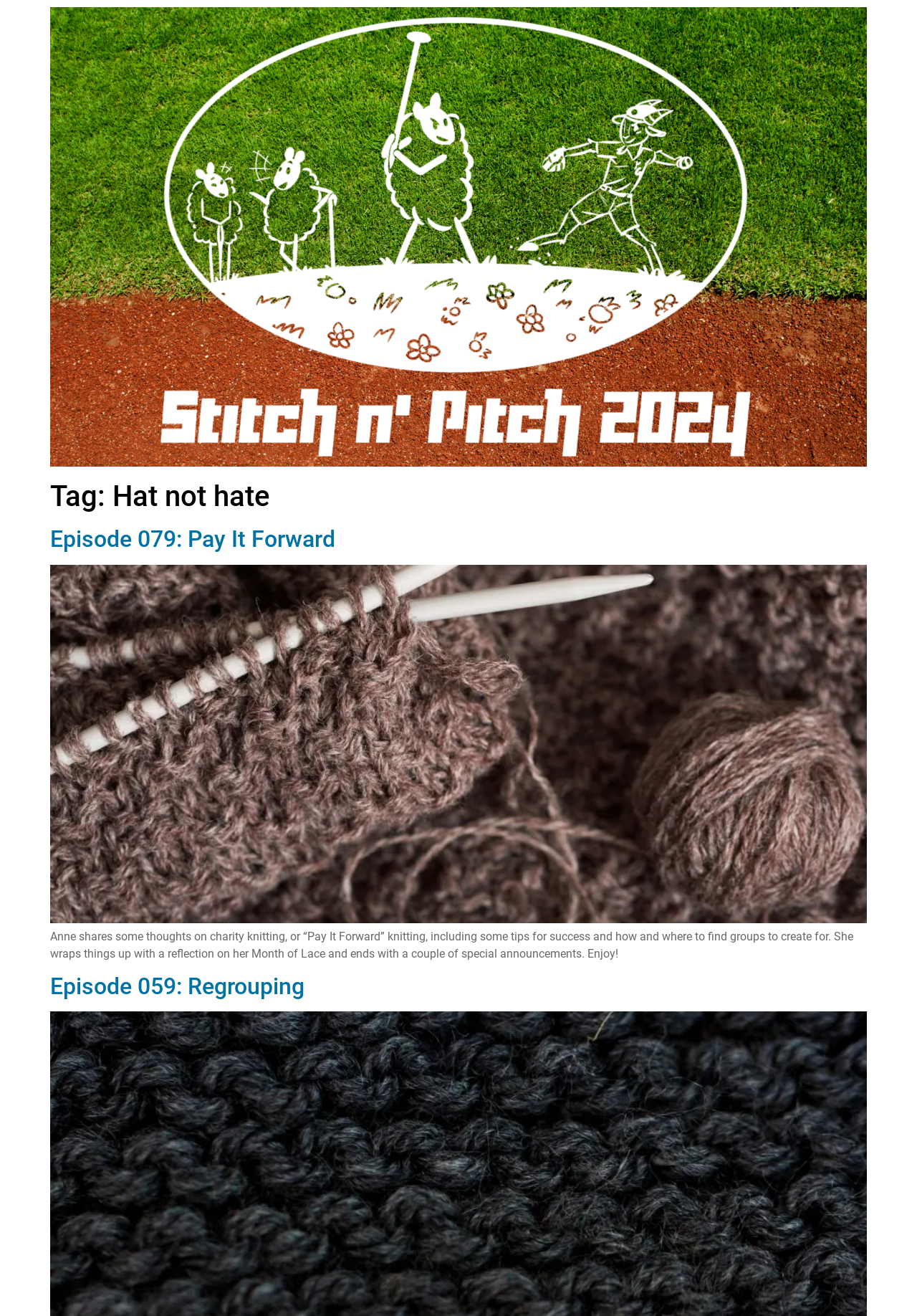What is the topic of Episode 079?
Please elaborate on the answer to the question with detailed information.

I looked at the heading of Episode 079, which is 'Episode 079: Pay It Forward', and found that the topic is 'Pay It Forward'.